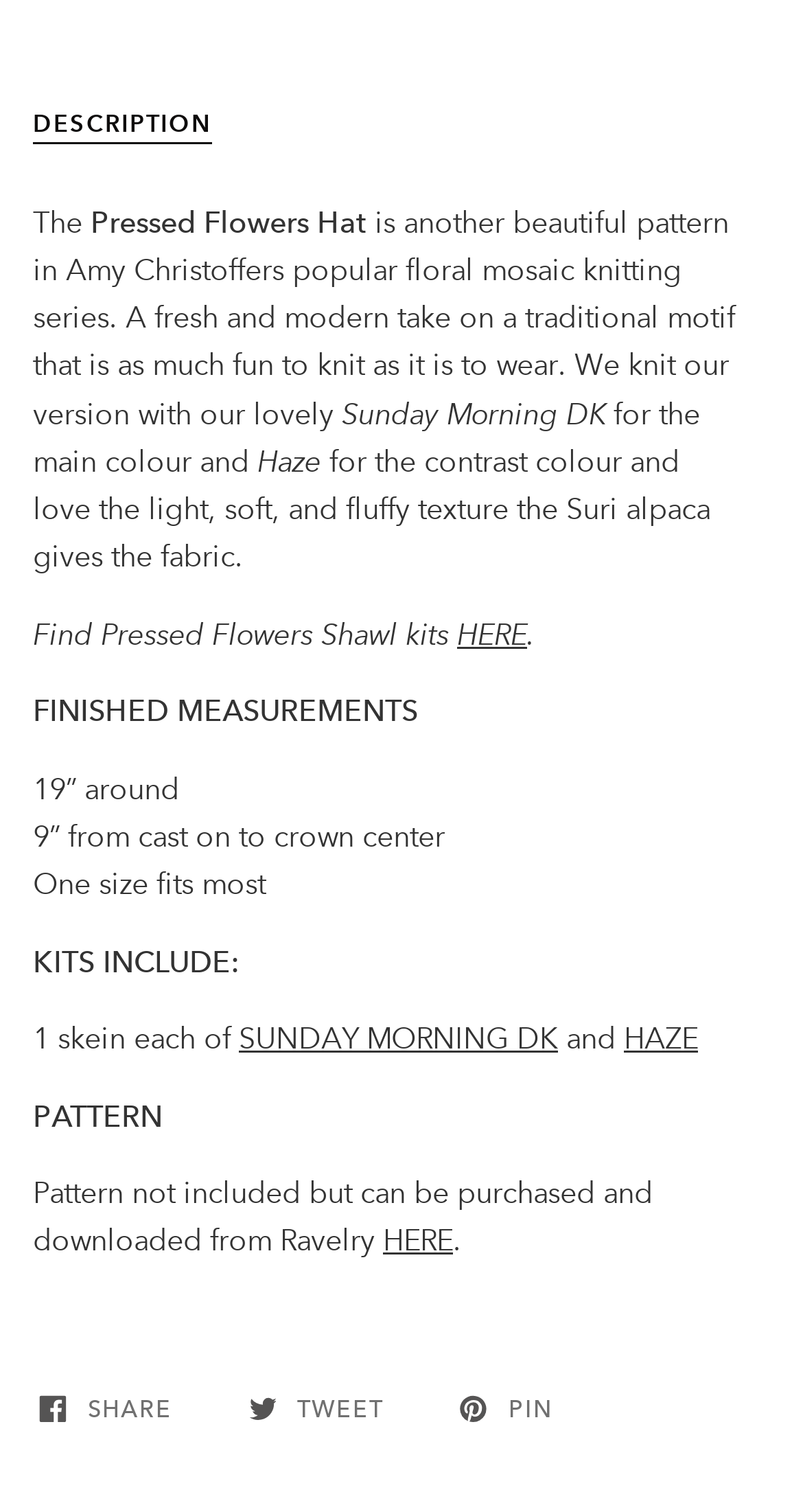Locate the bounding box of the UI element described in the following text: "SUNDAY MORNING DK".

[0.297, 0.675, 0.695, 0.699]